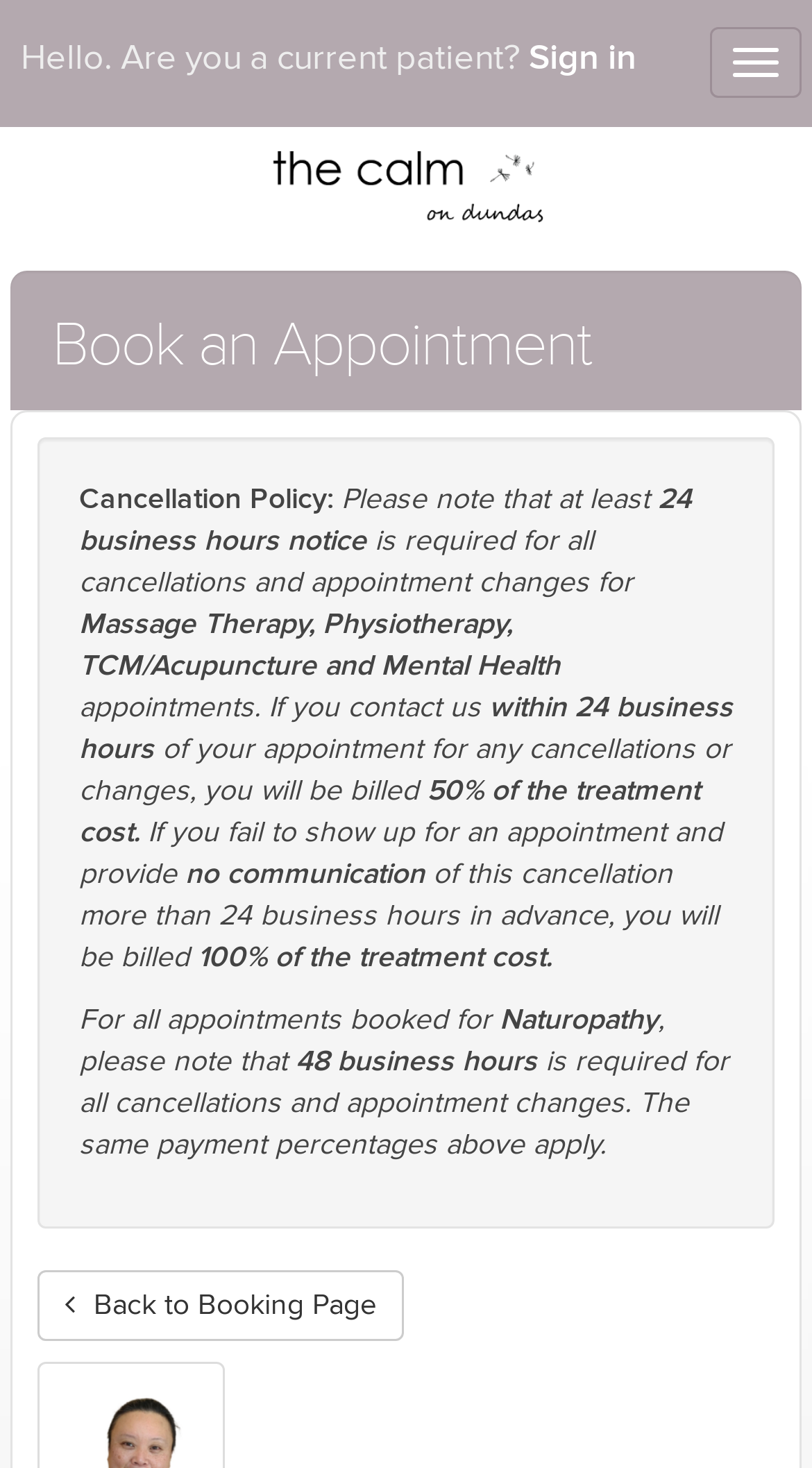Using the information shown in the image, answer the question with as much detail as possible: What happens if I fail to show up for an appointment?

I found the answer by reading the static text elements on the page, which state that if you fail to show up for an appointment and provide no communication, you will be billed 100% of the treatment cost.